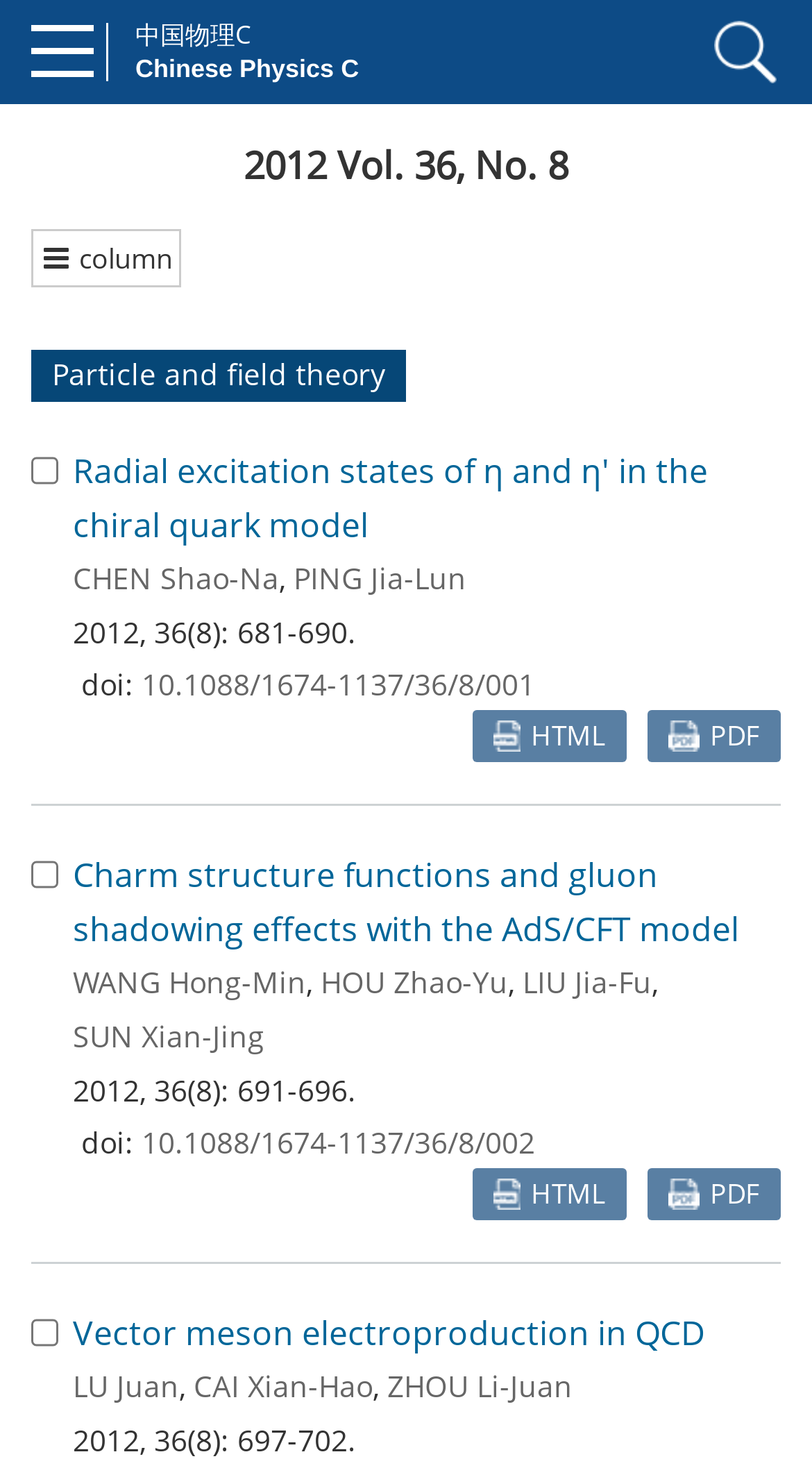Determine the bounding box coordinates of the clickable element necessary to fulfill the instruction: "Read the article 'Vector meson electroproduction in QCD'". Provide the coordinates as four float numbers within the 0 to 1 range, i.e., [left, top, right, bottom].

[0.09, 0.892, 0.869, 0.924]